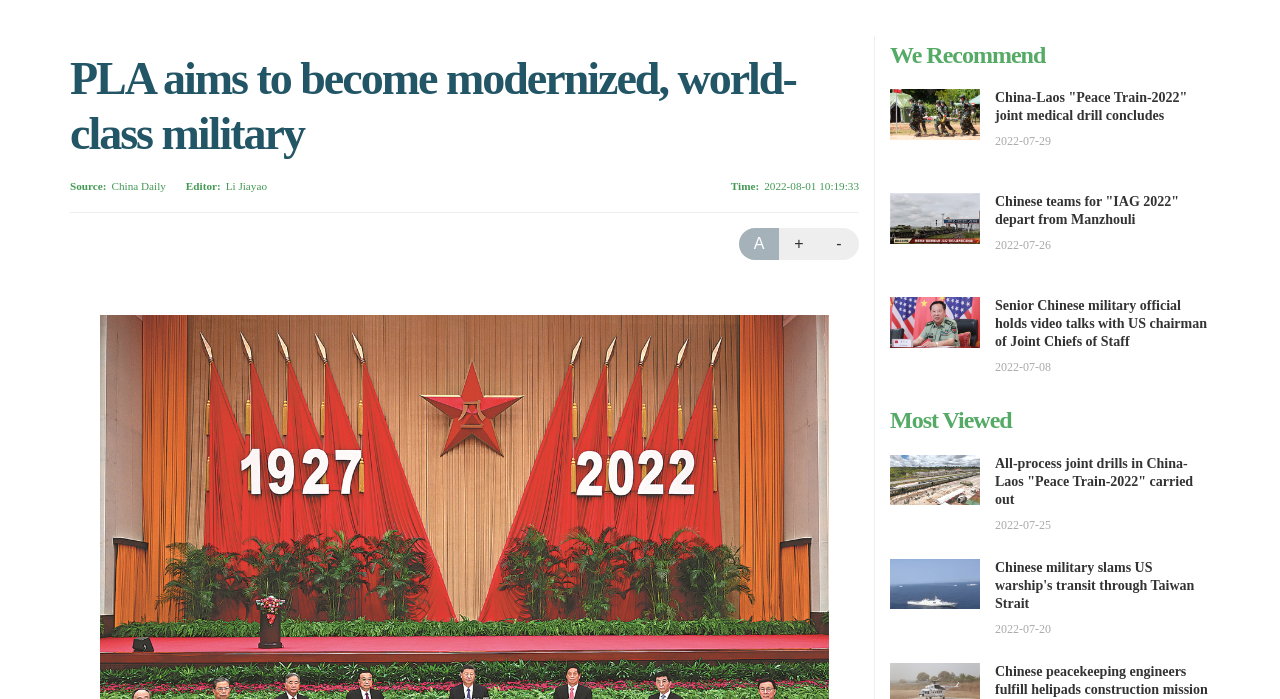What is the source of the article?
Kindly answer the question with as much detail as you can.

I found the answer by looking at the description list term 'Source' and its corresponding description list detail, which is 'China Daily'.